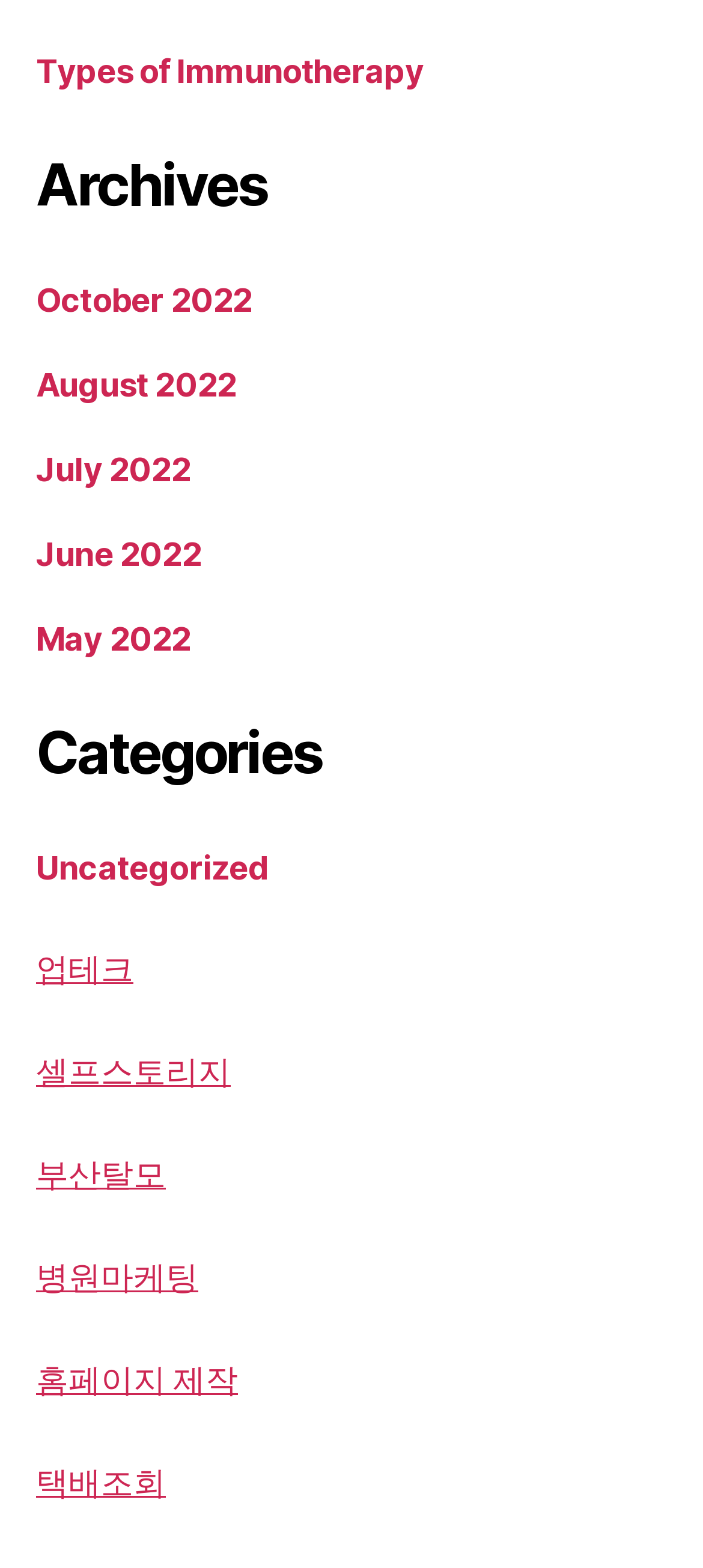Kindly provide the bounding box coordinates of the section you need to click on to fulfill the given instruction: "Browse uncategorized posts".

[0.051, 0.541, 0.383, 0.565]